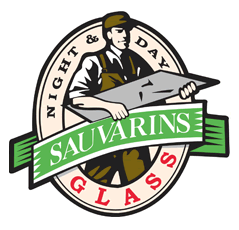What is the primary industry of Sauvarins?
We need a detailed and meticulous answer to the question.

The word 'GLASS' is showcased in bold red letters, highlighting the company's primary industry, which is glazing services.